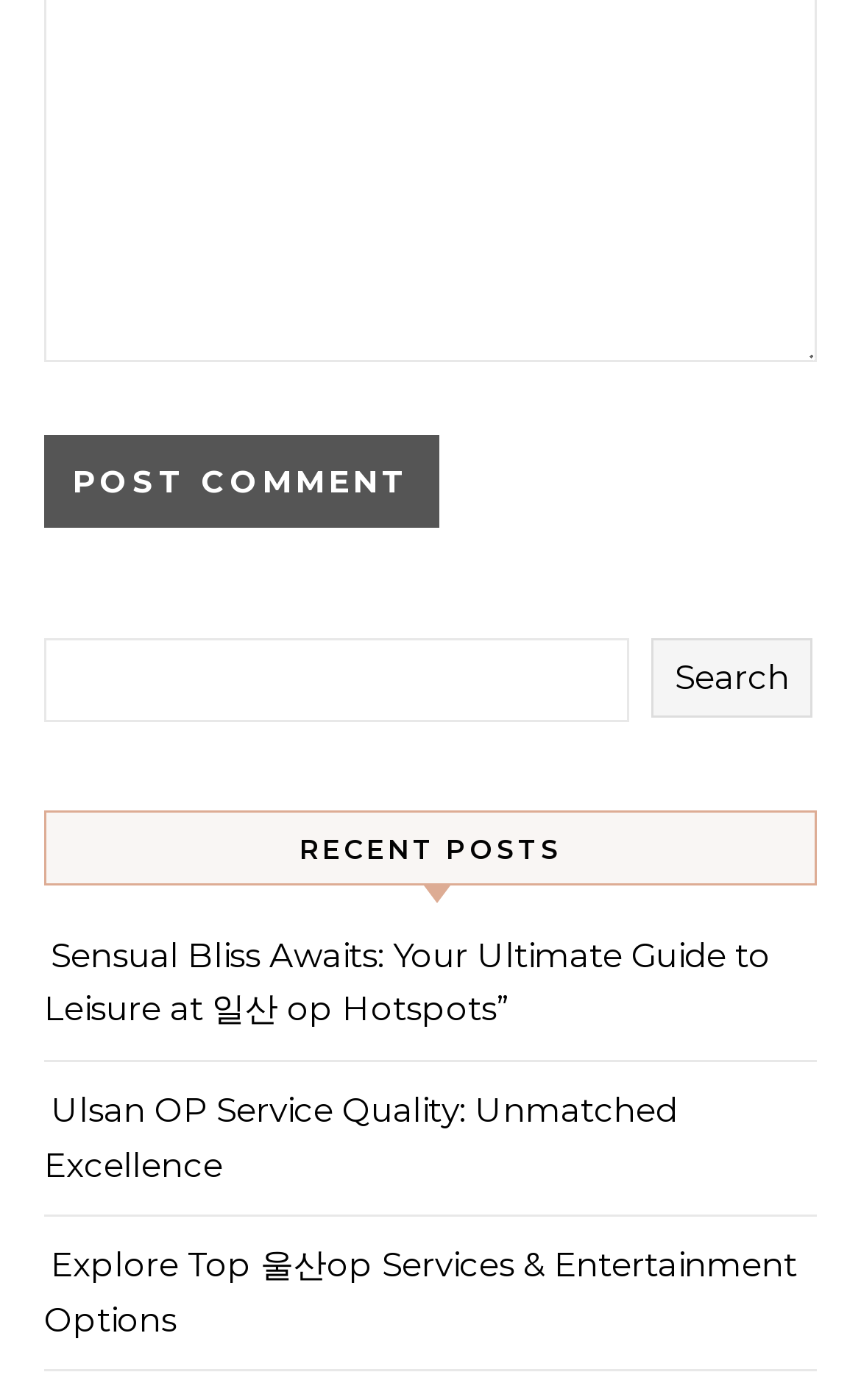What is the topic of the webpage?
Please give a detailed and elaborate answer to the question based on the image.

Based on the links and headings on the webpage, it appears that the topic of the webpage is related to leisure and entertainment, specifically focusing on services and options in Ulsan.